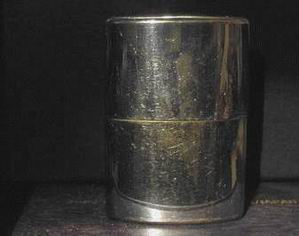Explain the contents of the image with as much detail as possible.

This image showcases a vintage Zippo lighter, a classic design that has become iconic since its inception in 1932. The lighter is displayed against a dark background, highlighting its polished metallic finish, which exhibits a few scuffs and marks that tell the story of its use over time. The design features a cylindrical shape, with a horizontally split appearance that hints at its functional design elements, including a hinged top for easy access. This particular model is reminiscent of the early style crafted by George G. Blaisdell, who set out to create a lighter that was not only functional but also aesthetically pleasing, ultimately leading to the birth of the Zippo brand.